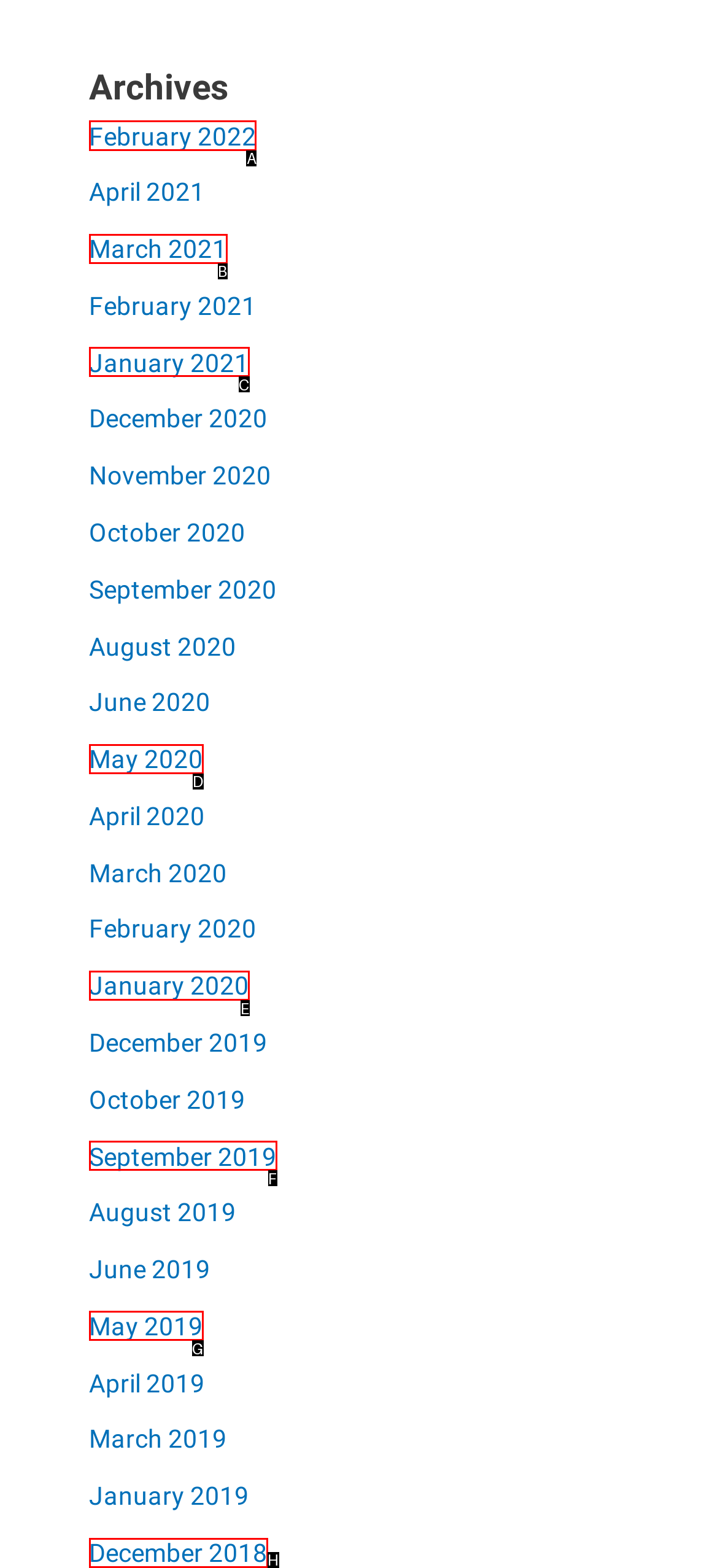Choose the UI element you need to click to carry out the task: view archives for February 2022.
Respond with the corresponding option's letter.

A